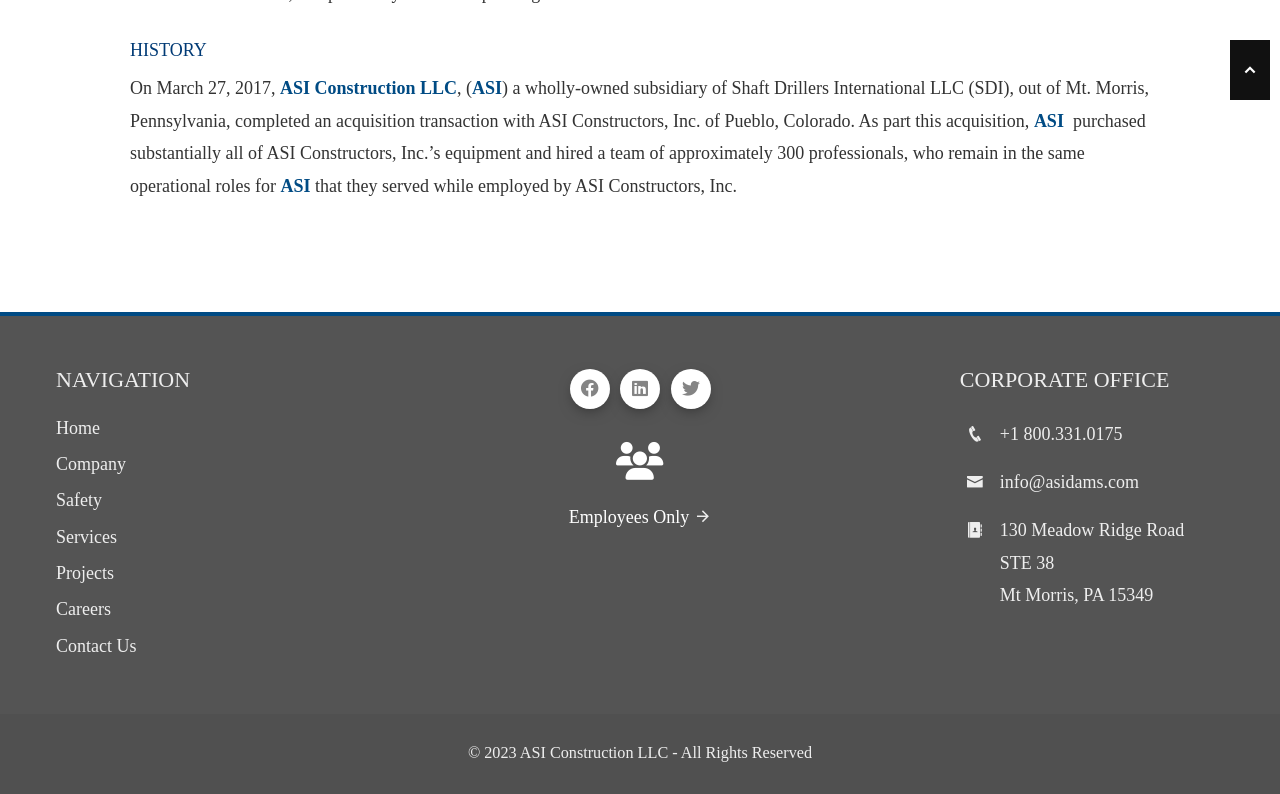Respond to the following question using a concise word or phrase: 
How many links are there in the navigation section?

7